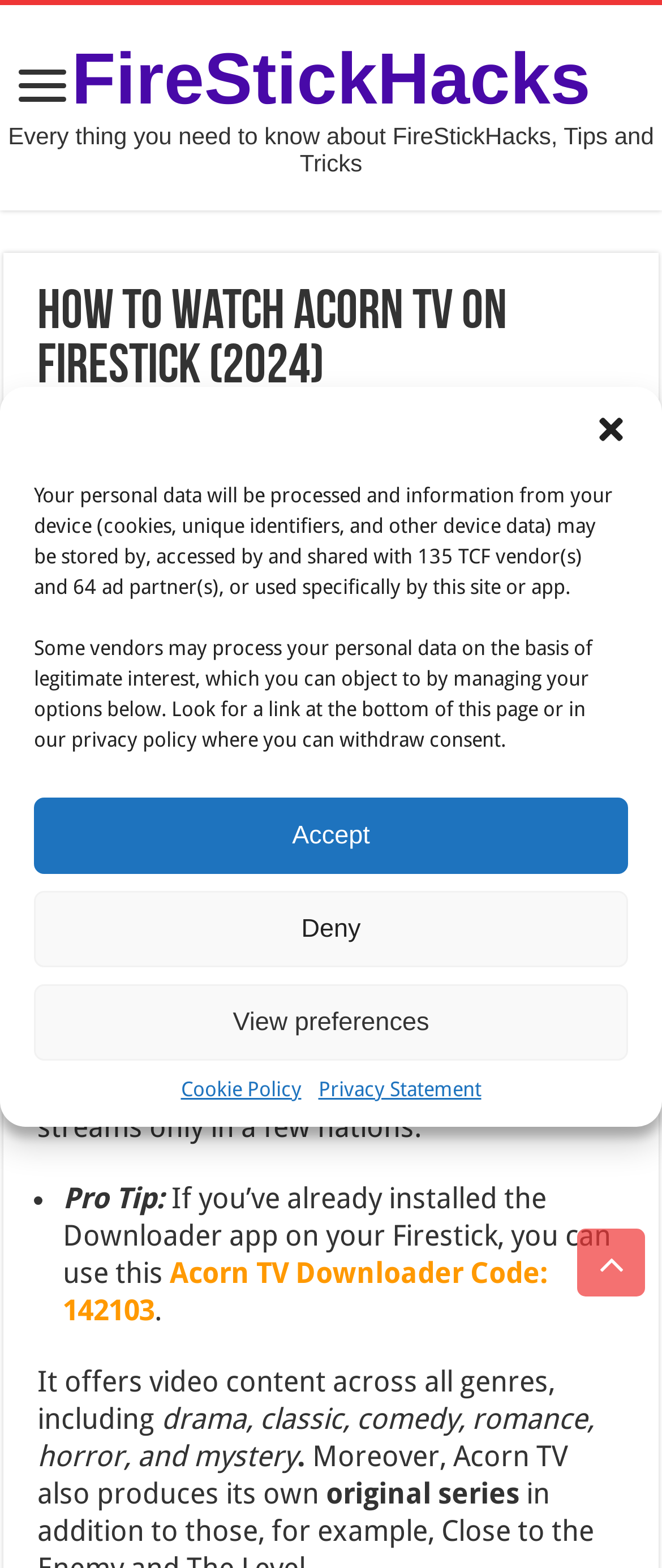Please identify the bounding box coordinates of the clickable region that I should interact with to perform the following instruction: "View the image". The coordinates should be expressed as four float numbers between 0 and 1, i.e., [left, top, right, bottom].

[0.056, 0.298, 0.944, 0.472]